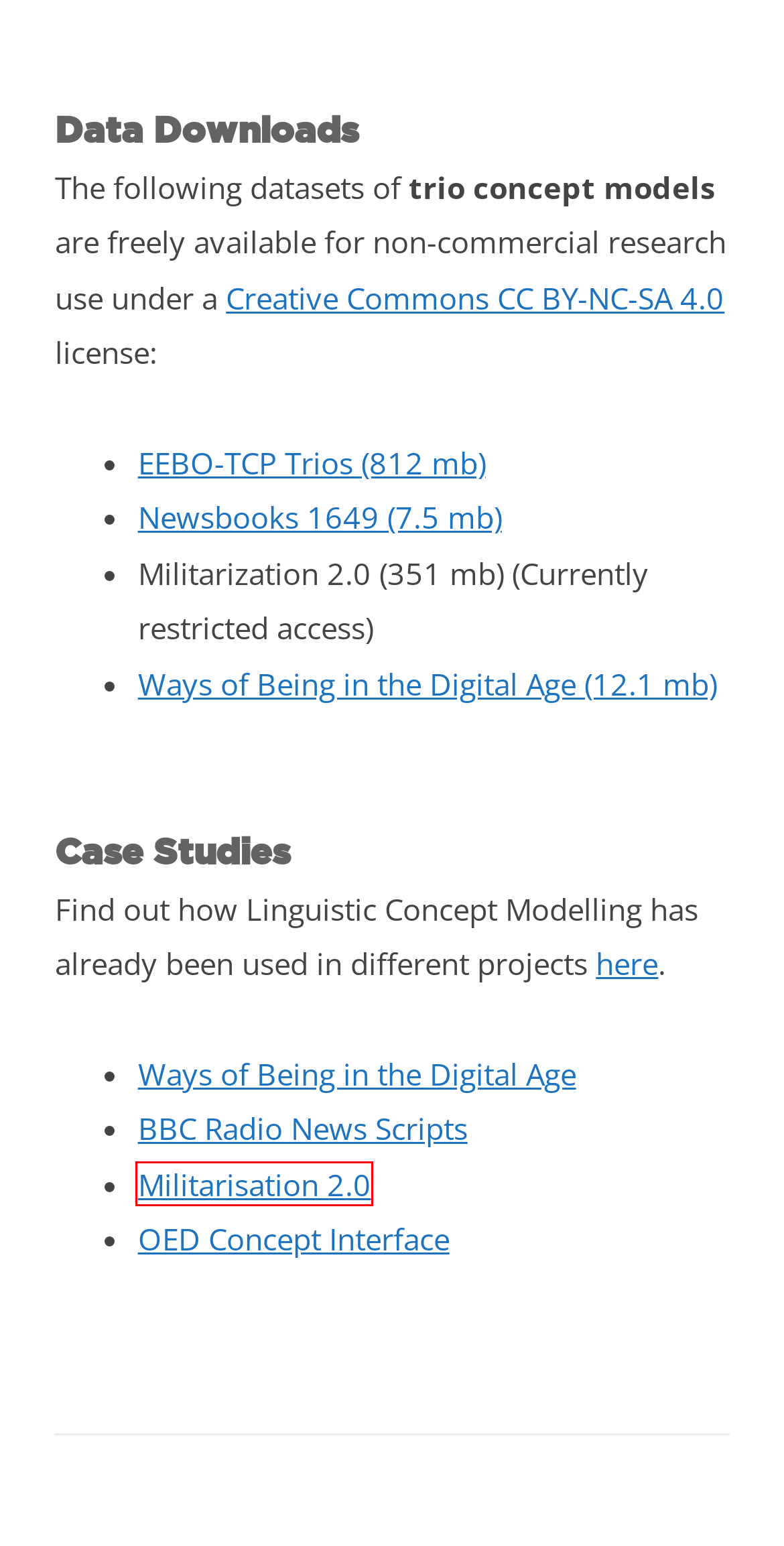Given a screenshot of a webpage with a red bounding box around a UI element, please identify the most appropriate webpage description that matches the new webpage after you click on the element. Here are the candidates:
A. Case Studies | Linguistic DNA
B. CC BY-NC-SA 4.0 Deed | Attribution-NonCommercial-ShareAlike 4.0 International
 | Creative Commons
C. OED Concept Interface | Linguistic DNA
D. Ways of being in the digital age
E. Militarisation 2.0 | Linguistic DNA
F. Linguistic DNA - Concept Modelling Demonstrator
G. Linguistic DNA of Modern Western Thought – DHI
H. Ways of Being in the Digital Age | Linguistic DNA

E